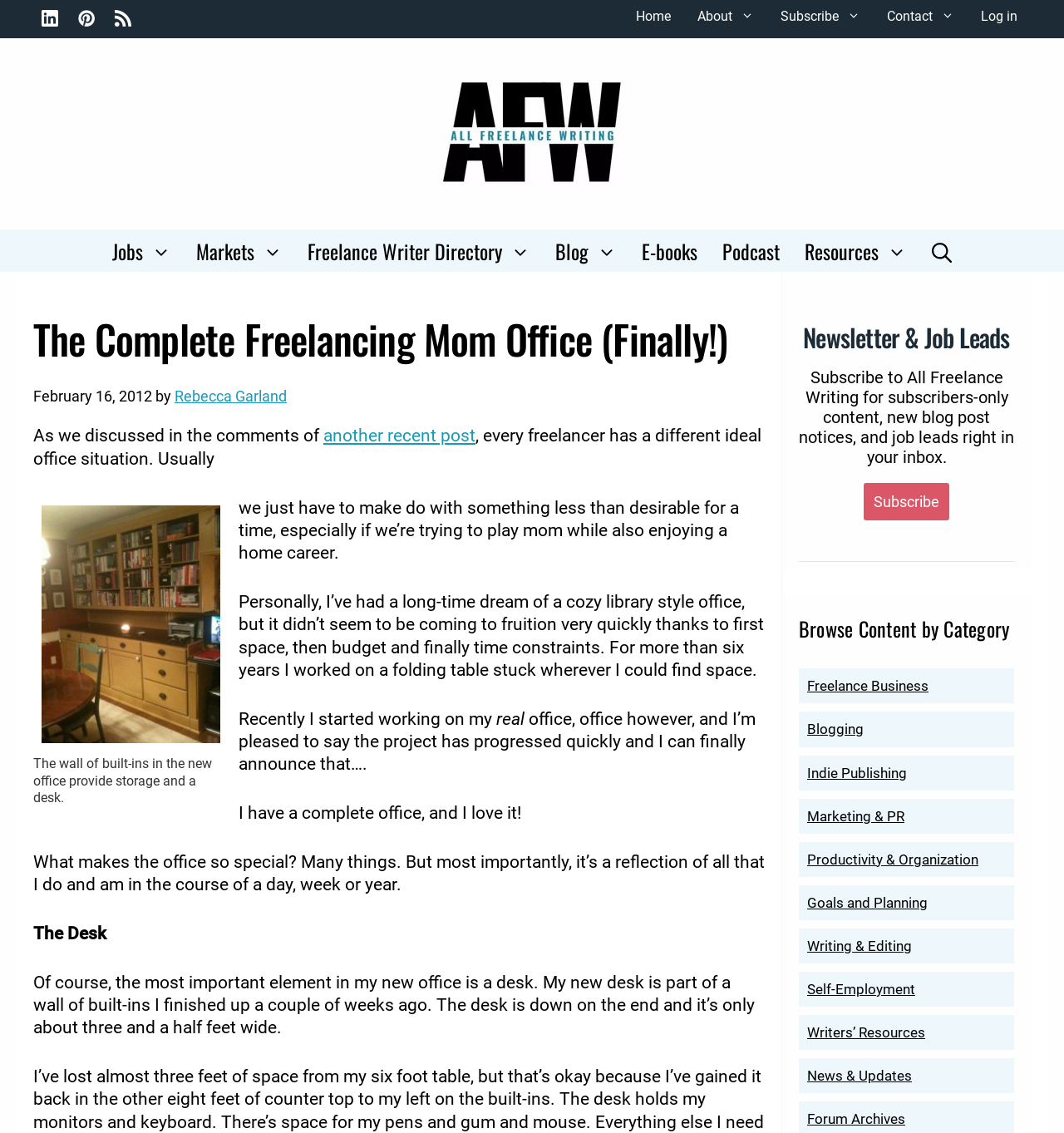Please identify the bounding box coordinates of the element that needs to be clicked to execute the following command: "Log in to the website". Provide the bounding box using four float numbers between 0 and 1, formatted as [left, top, right, bottom].

[0.909, 0.0, 0.969, 0.029]